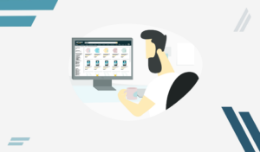What is displayed on the computer screen?
Based on the image, provide a one-word or brief-phrase response.

Amazon shopping interface